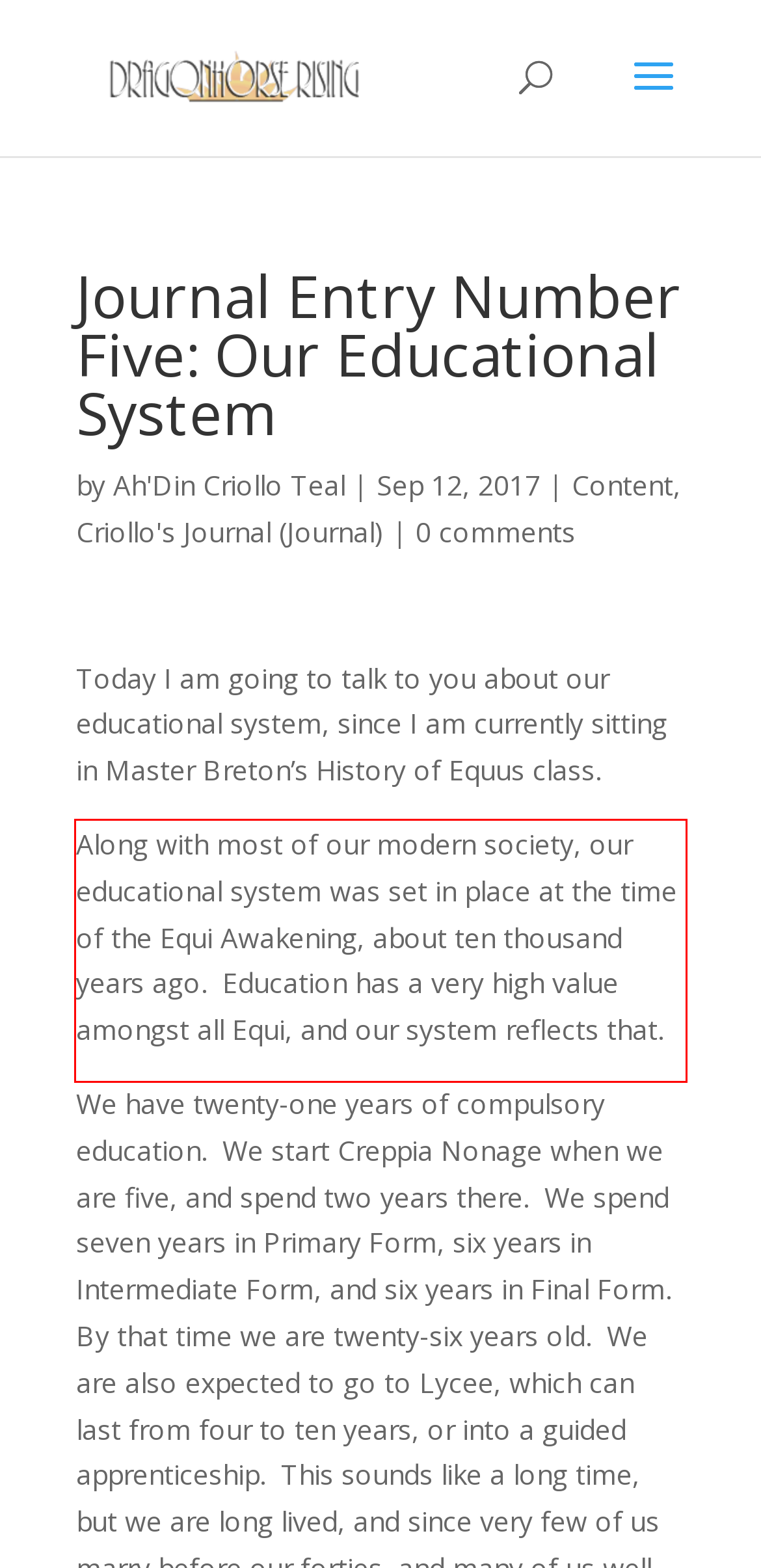From the provided screenshot, extract the text content that is enclosed within the red bounding box.

Along with most of our modern society, our educational system was set in place at the time of the Equi Awakening, about ten thousand years ago. Education has a very high value amongst all Equi, and our system reflects that.